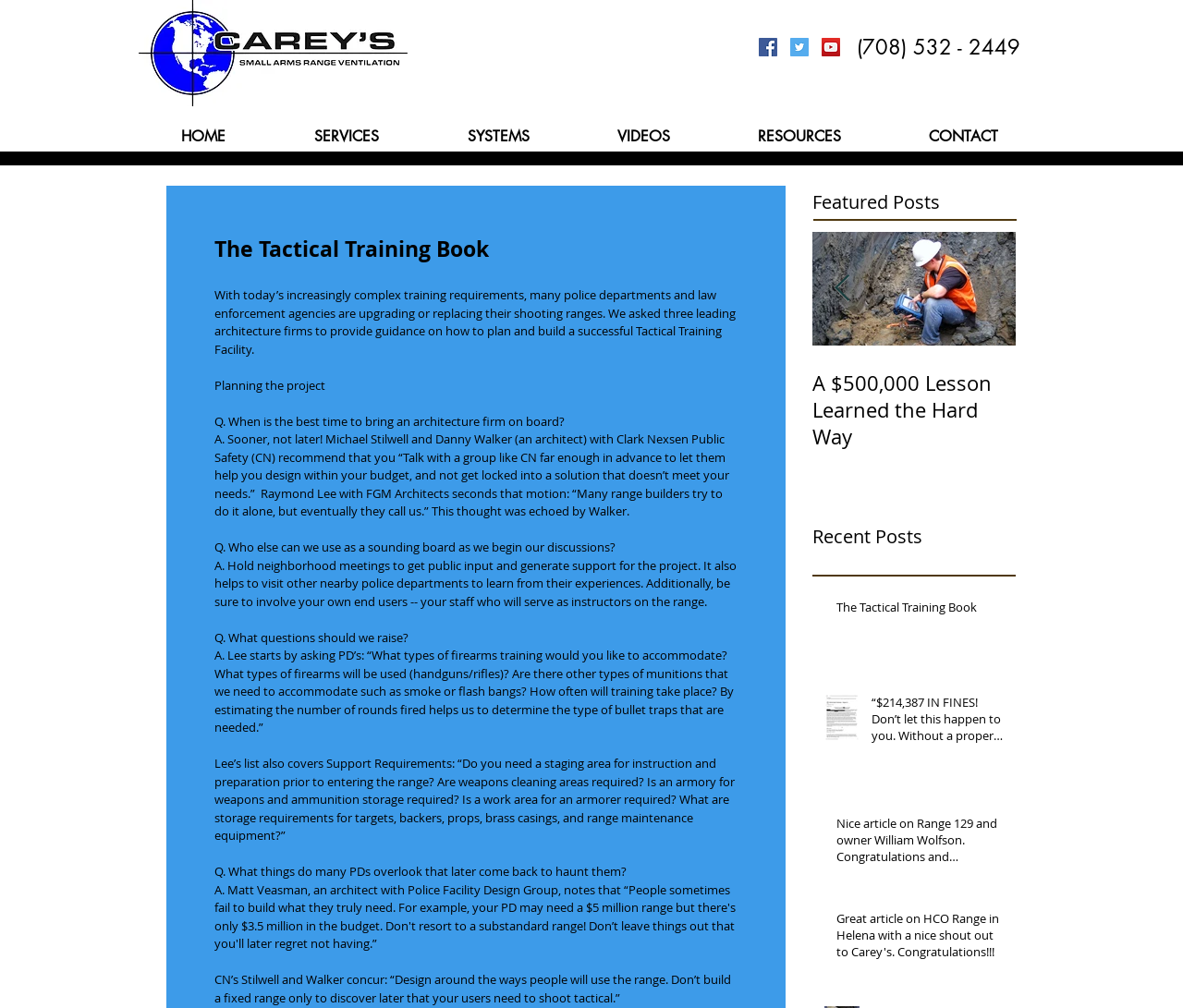Locate the primary heading on the webpage and return its text.

The Tactical Training Book